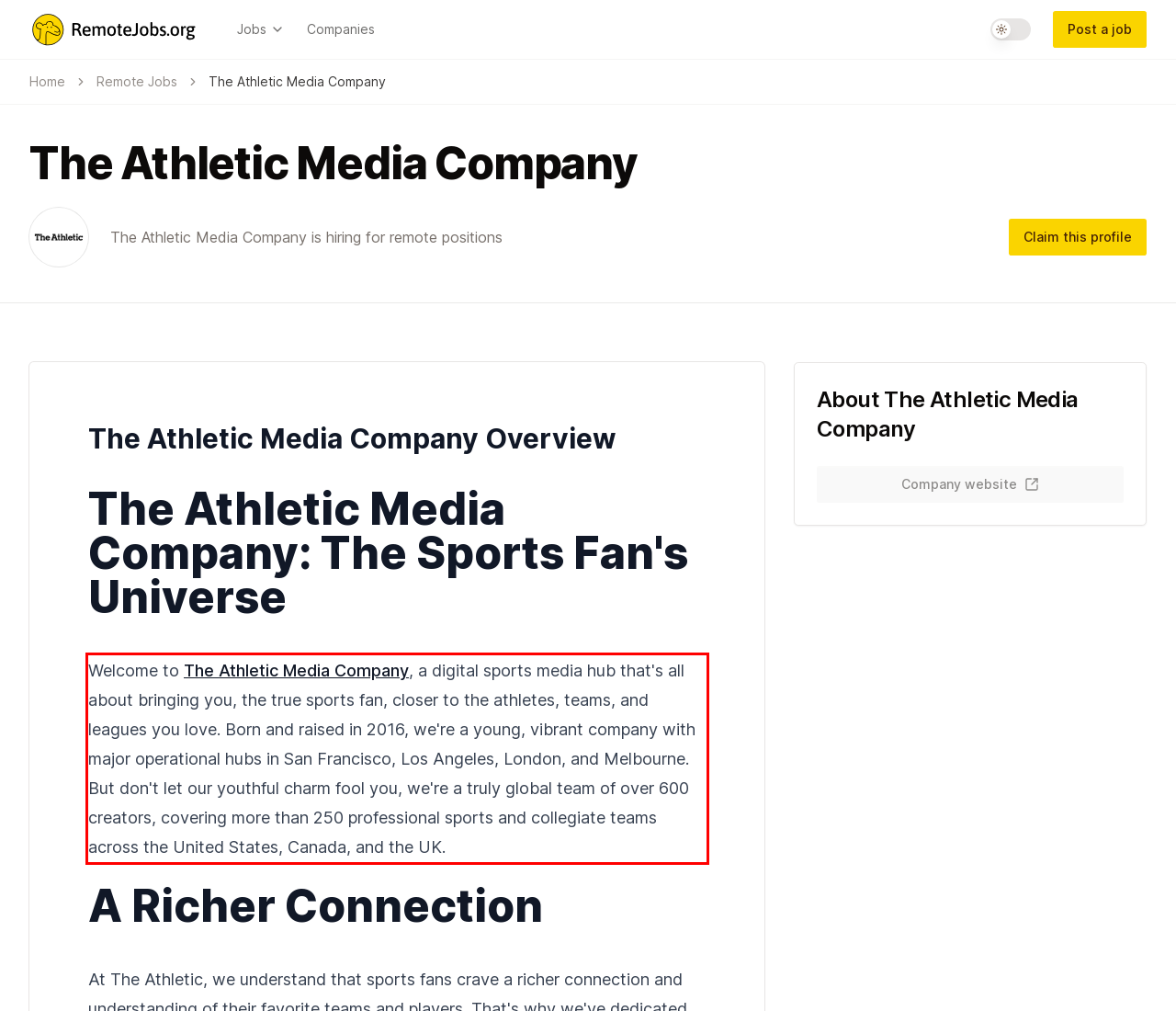Given a screenshot of a webpage with a red bounding box, extract the text content from the UI element inside the red bounding box.

Welcome to The Athletic Media Company, a digital sports media hub that's all about bringing you, the true sports fan, closer to the athletes, teams, and leagues you love. Born and raised in 2016, we're a young, vibrant company with major operational hubs in San Francisco, Los Angeles, London, and Melbourne. But don't let our youthful charm fool you, we're a truly global team of over 600 creators, covering more than 250 professional sports and collegiate teams across the United States, Canada, and the UK.